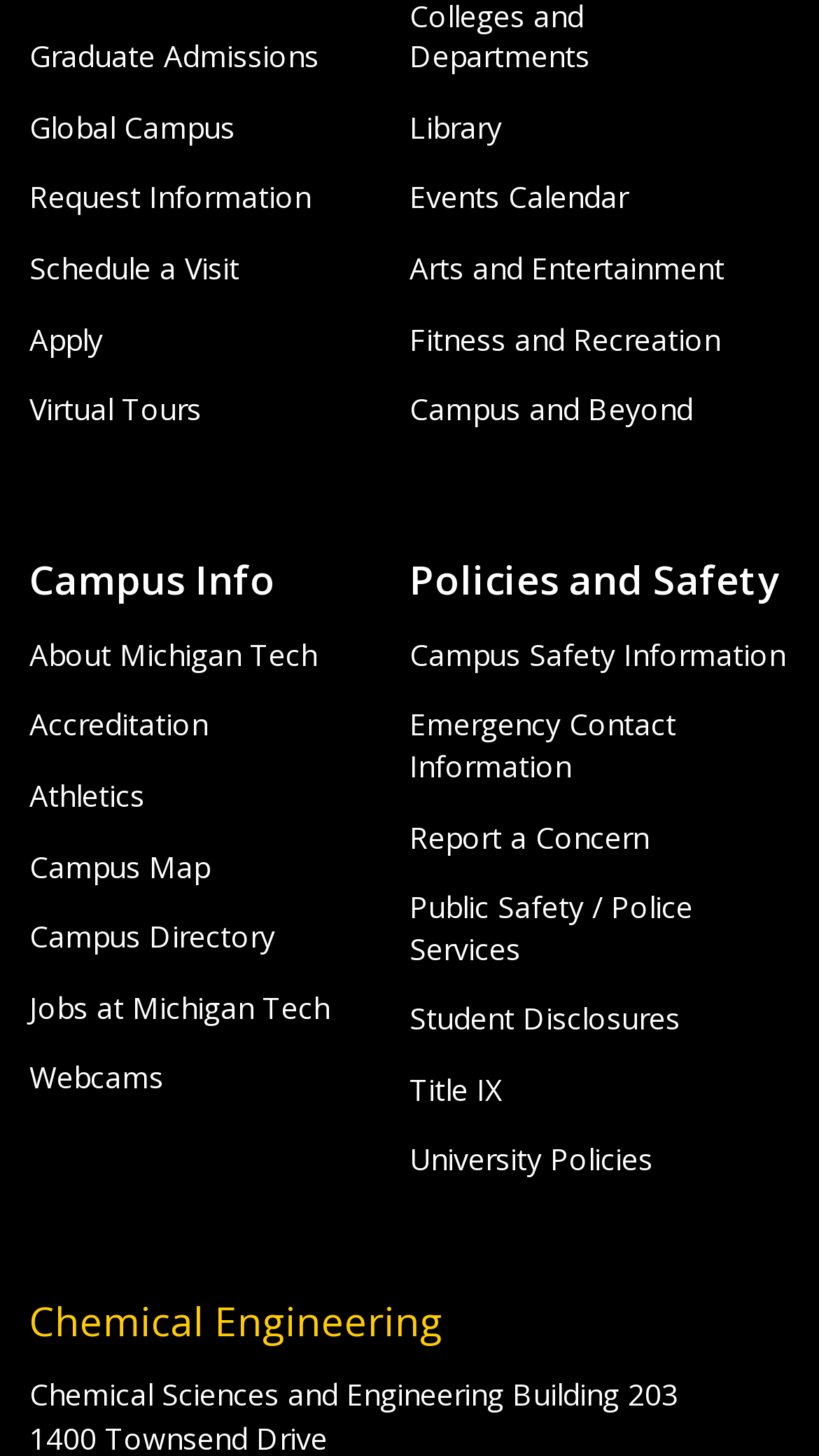Specify the bounding box coordinates of the region I need to click to perform the following instruction: "Check out the Events Calendar". The coordinates must be four float numbers in the range of 0 to 1, i.e., [left, top, right, bottom].

[0.5, 0.122, 0.767, 0.149]